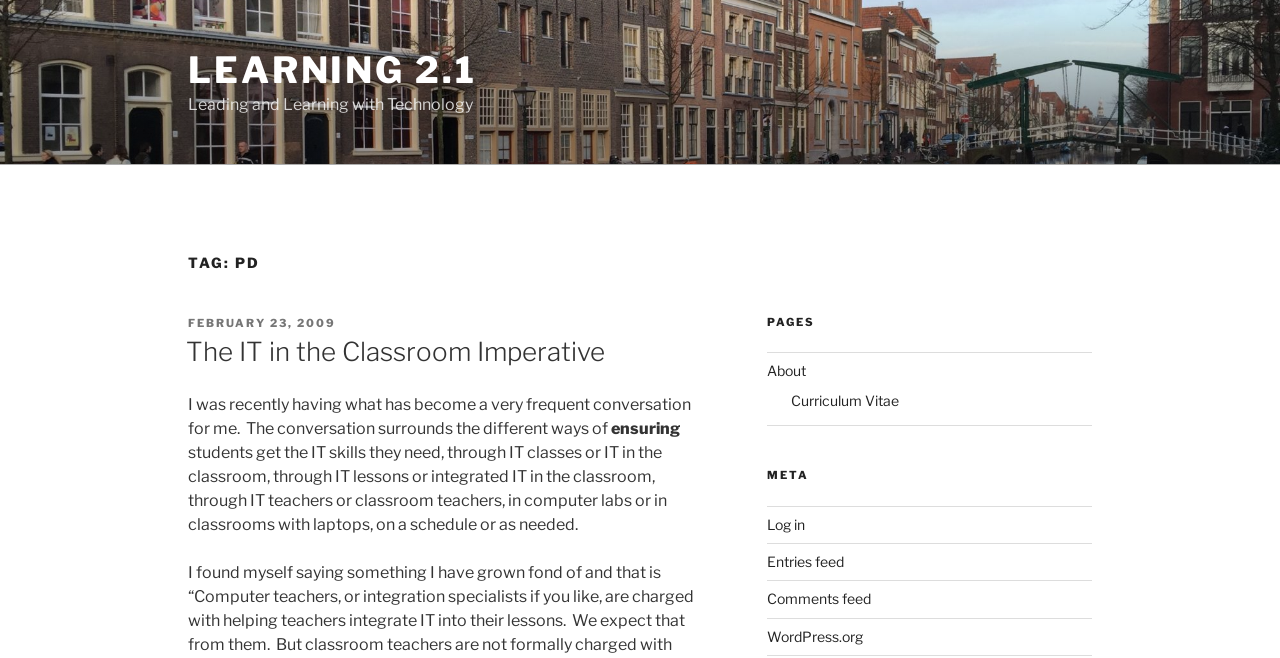Bounding box coordinates are given in the format (top-left x, top-left y, bottom-right x, bottom-right y). All values should be floating point numbers between 0 and 1. Provide the bounding box coordinate for the UI element described as: February 23, 2009

[0.147, 0.48, 0.262, 0.502]